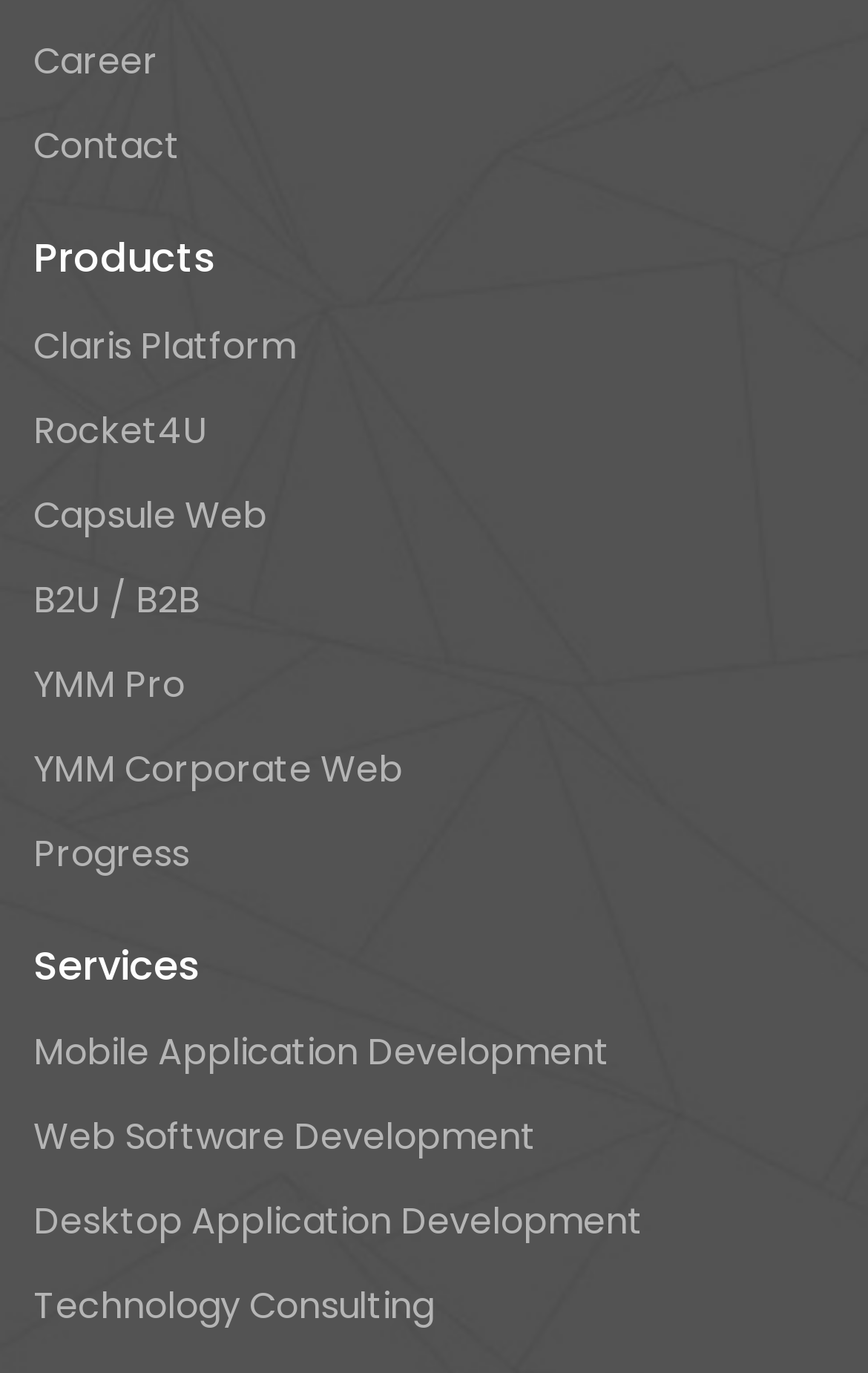Please determine the bounding box coordinates of the section I need to click to accomplish this instruction: "Check Career".

[0.038, 0.015, 0.182, 0.077]